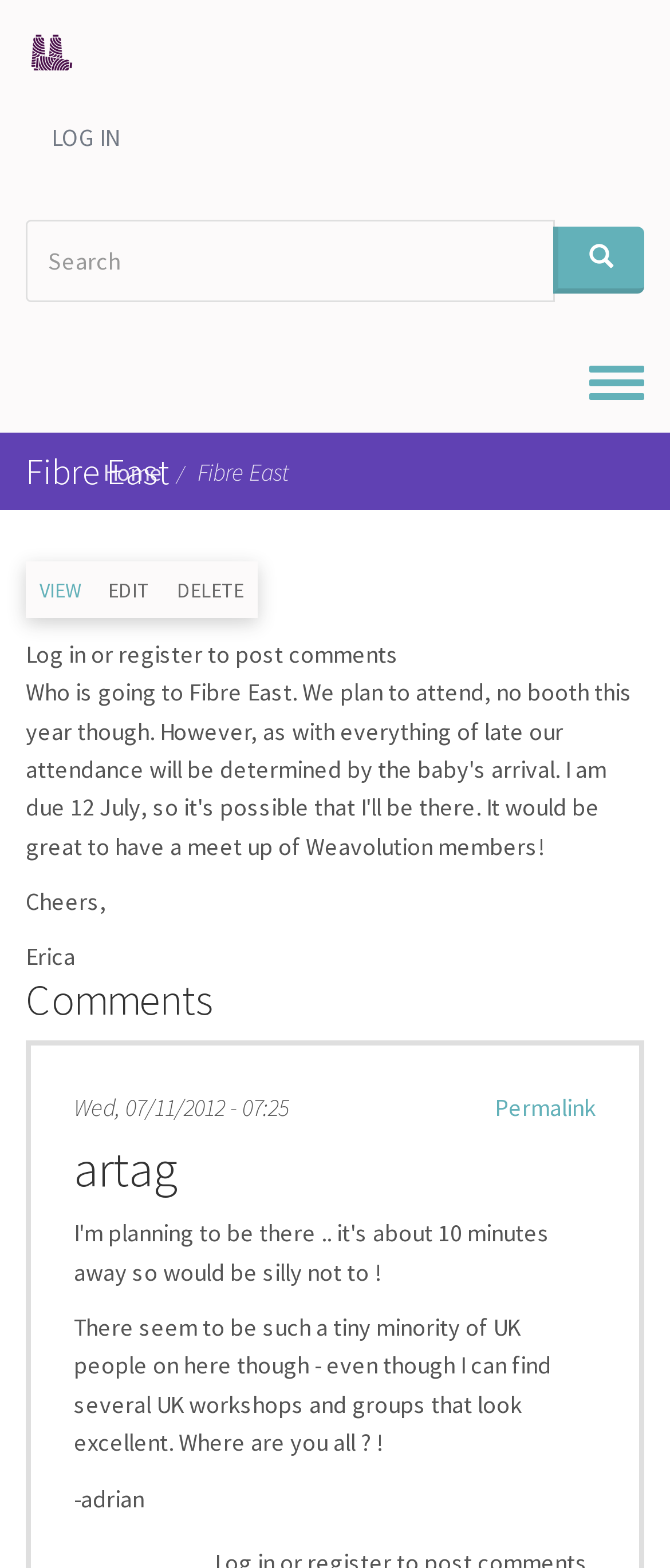Please look at the image and answer the question with a detailed explanation: What is the date of the first comment?

The date of the first comment is located next to the 'Permalink' link in the bottom section of the webpage with a bounding box coordinate of [0.11, 0.697, 0.431, 0.716]. The date is 'Wed, 07/11/2012 - 07:25'.